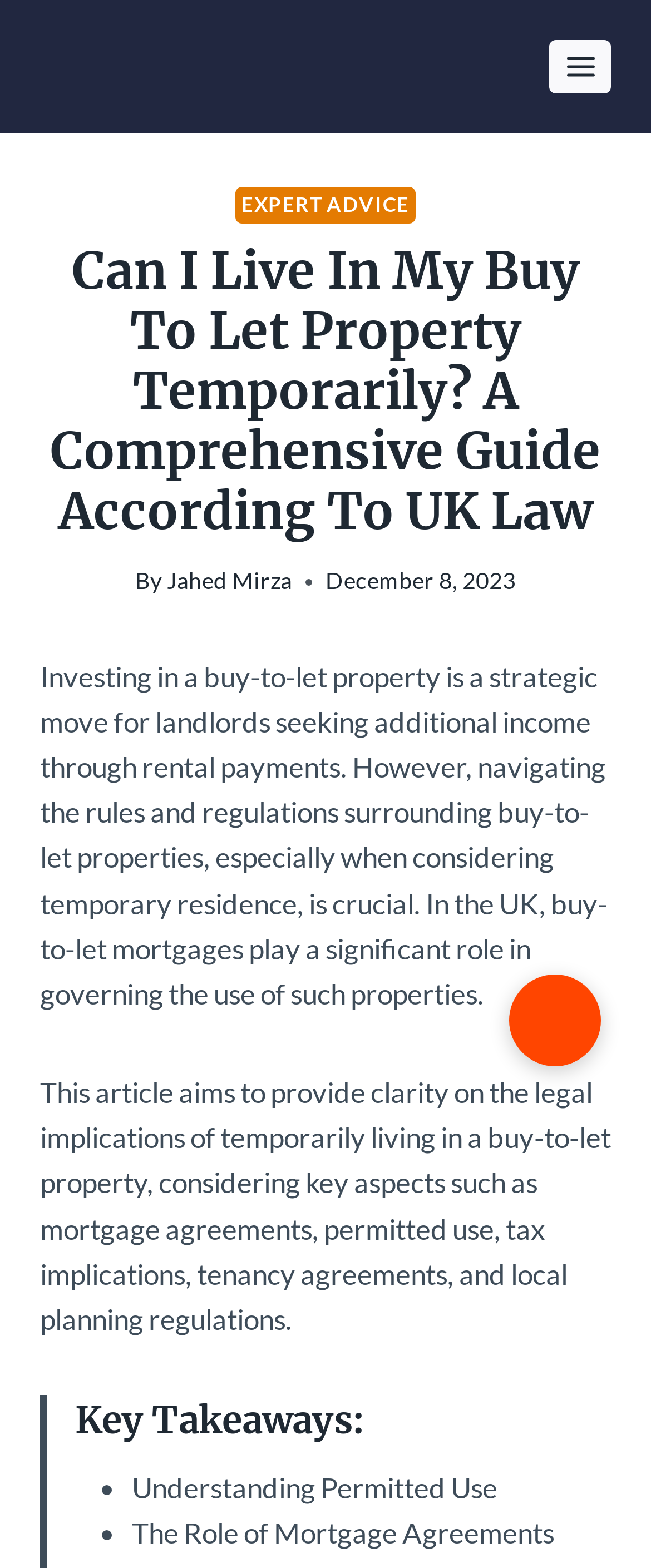Detail the various sections and features of the webpage.

The webpage is a comprehensive guide to understanding the legal implications of temporarily living in a buy-to-let property in the UK. At the top left, there is a link to "Expert Mortgage Brokers" accompanied by an image with the same name. To the right of this, there is a button to open a menu. 

Below the top section, there is a header area that contains a link to "EXPERT ADVICE" and a heading that reads "Can I Live In My Buy To Let Property Temporarily? A Comprehensive Guide According To UK Law". The author's name, "Jahed Mirza", is mentioned alongside the date "December 8, 2023". 

The main content of the webpage is divided into two paragraphs. The first paragraph explains the importance of navigating the rules and regulations surrounding buy-to-let properties, especially when considering temporary residence. The second paragraph outlines the purpose of the article, which is to provide clarity on the legal implications of temporarily living in a buy-to-let property.

Below the main content, there is a section titled "Key Takeaways" that lists two points: "Understanding Permitted Use" and "The Role of Mortgage Agreements". At the bottom right, there is a link to "chat" accompanied by an image with the same name.